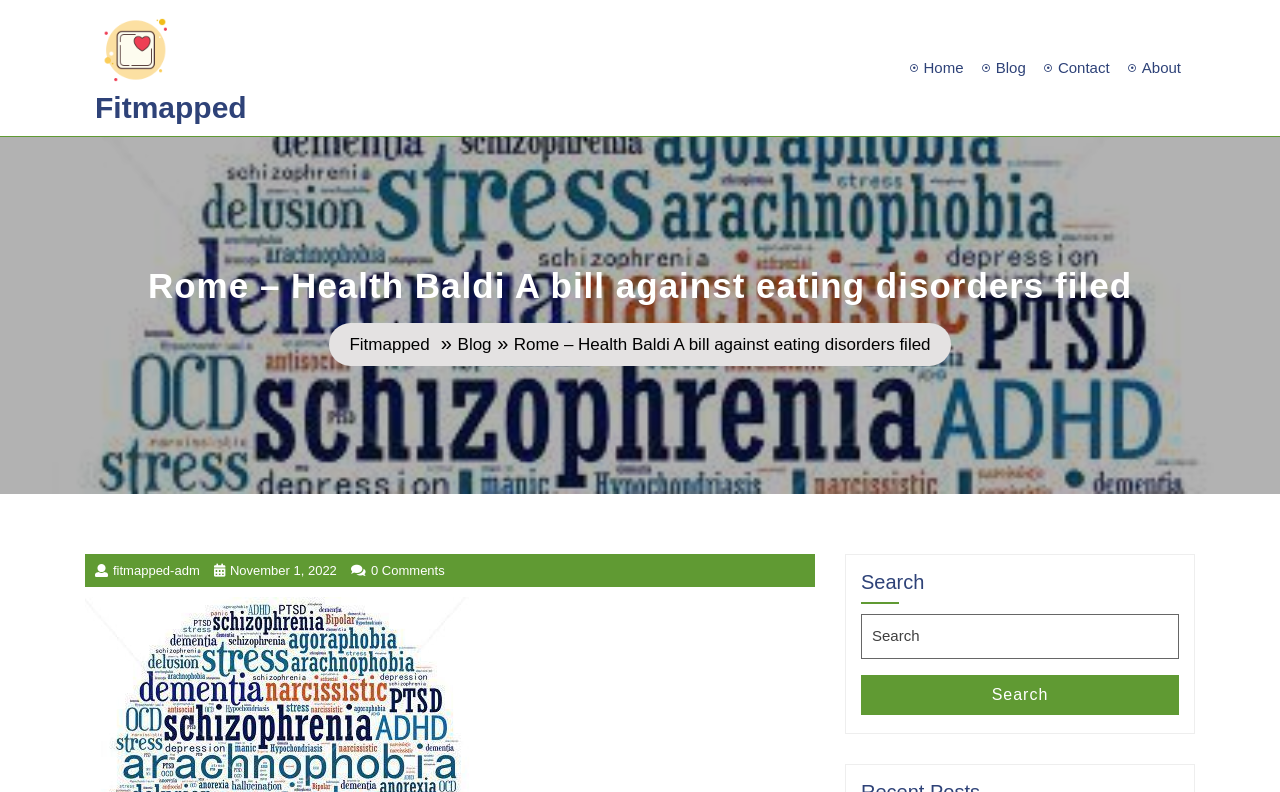Respond with a single word or phrase to the following question:
What is the date of the article?

November 1, 2022